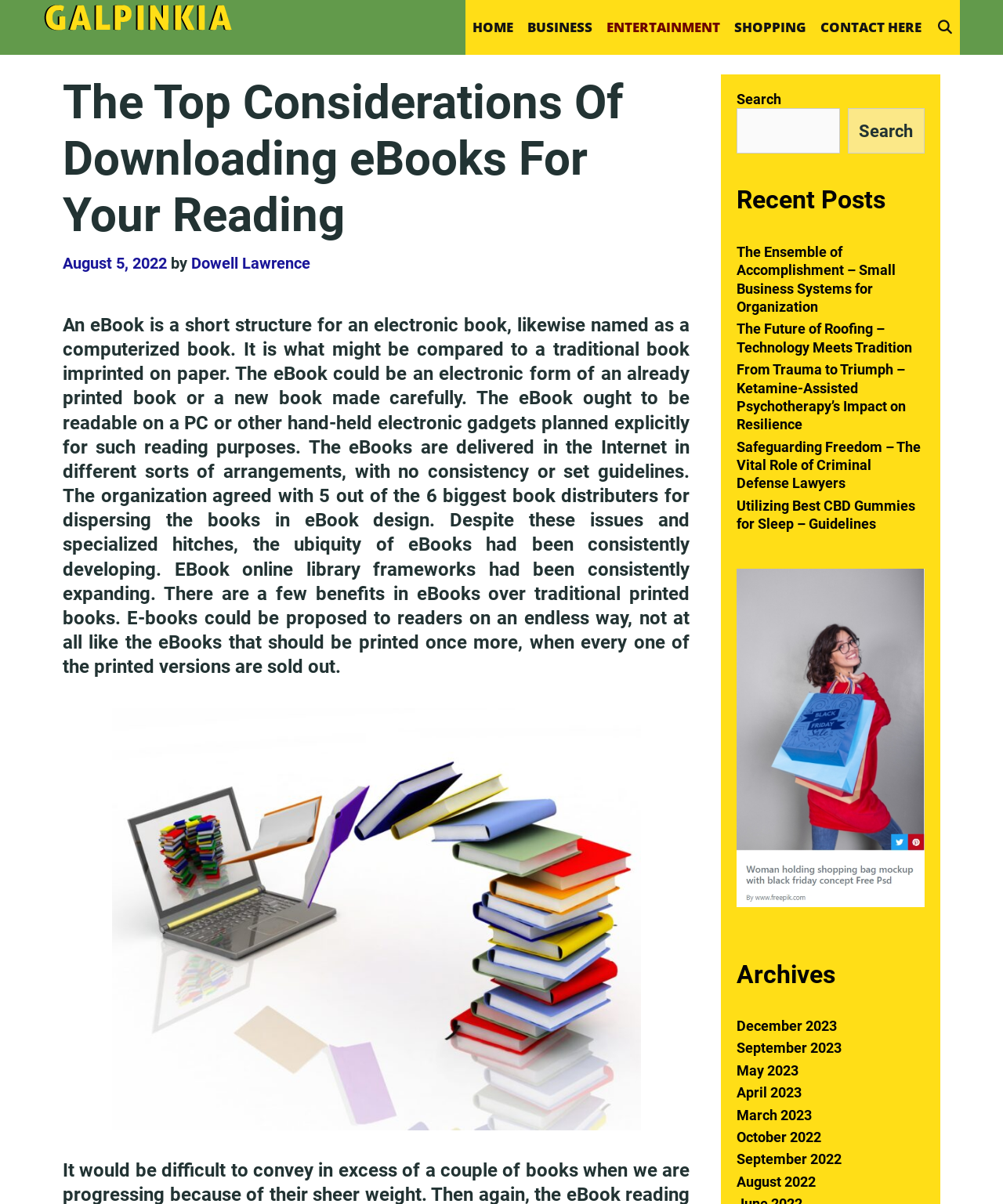Identify the bounding box for the UI element described as: "Shopping". The coordinates should be four float numbers between 0 and 1, i.e., [left, top, right, bottom].

[0.725, 0.0, 0.811, 0.046]